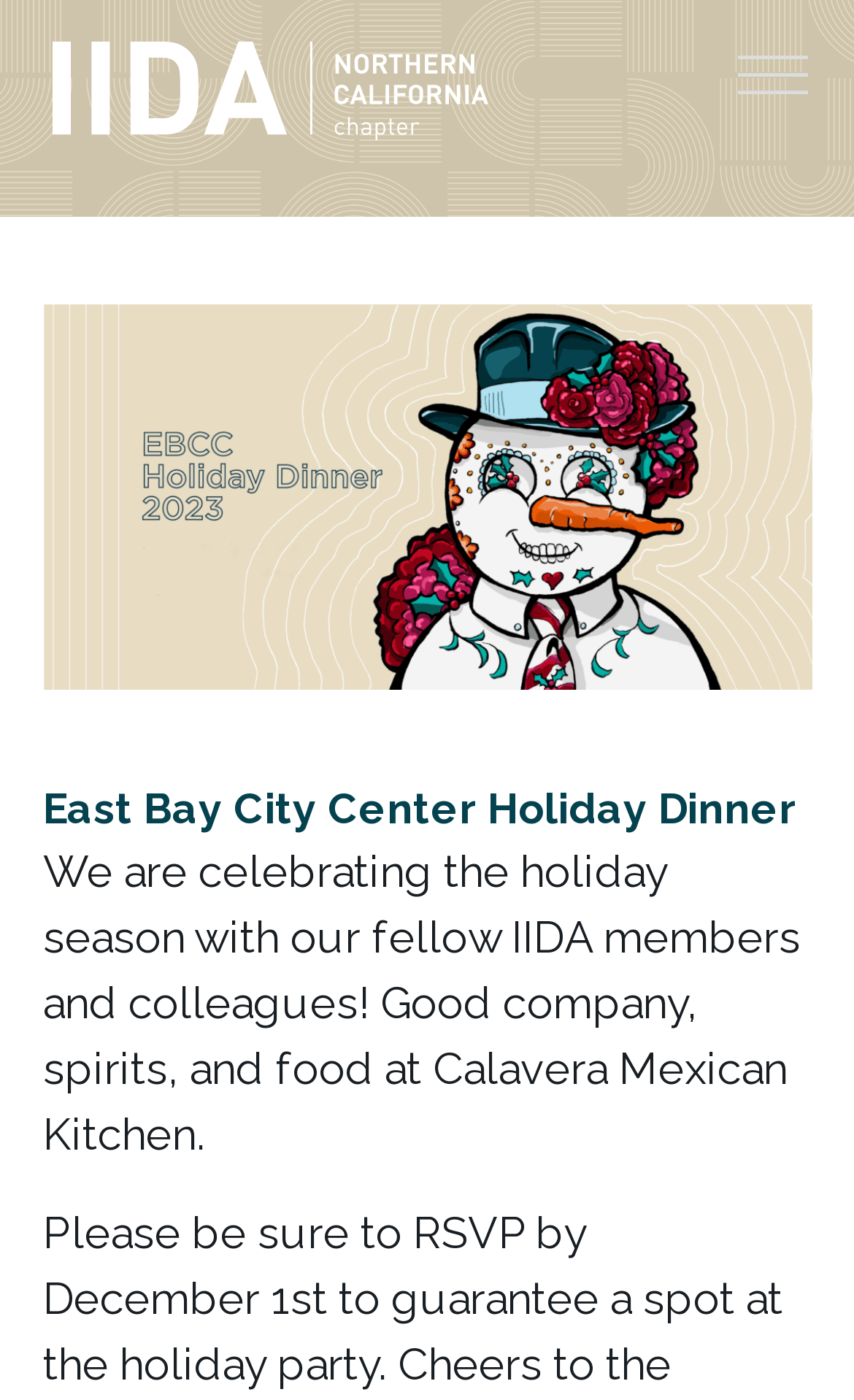Extract the main headline from the webpage and generate its text.

East Bay City Center Holiday Dinner